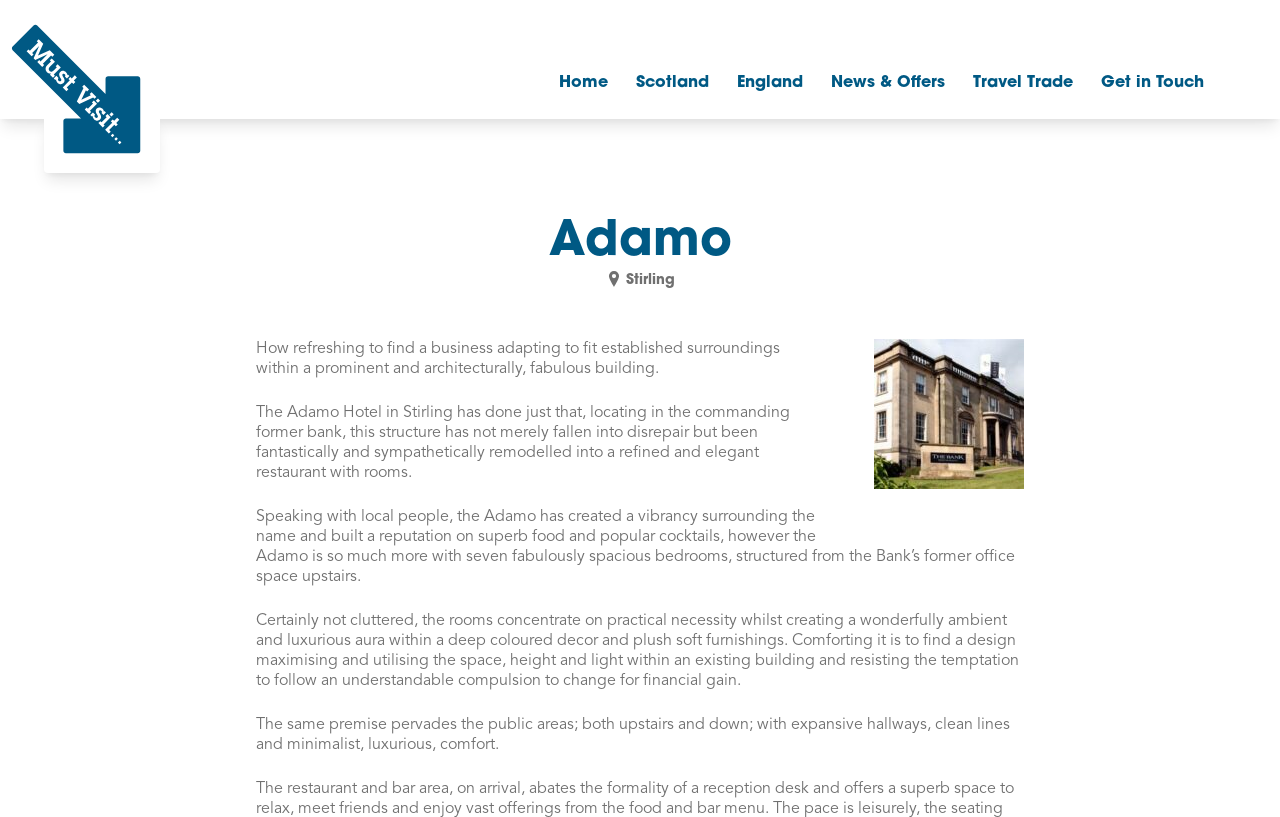How many bedrooms does the hotel have?
Please answer the question with a detailed response using the information from the screenshot.

I found the answer by reading the text '...seven fabulously spacious bedrooms, structured from the Bank’s former office space upstairs.' which explicitly states the number of bedrooms.